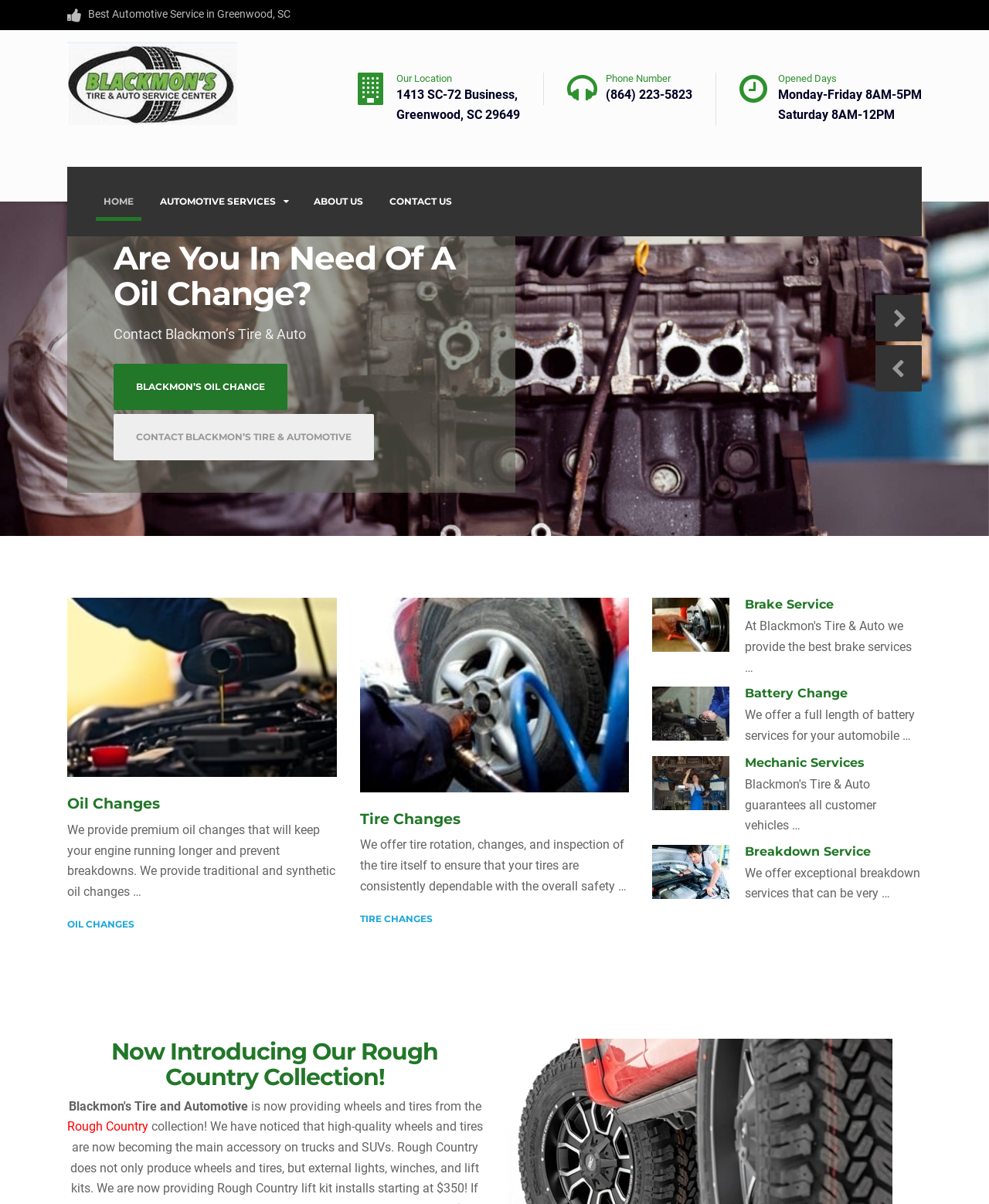Identify the bounding box coordinates of the clickable region to carry out the given instruction: "Learn about the 'Breakdown Service'".

[0.66, 0.702, 0.753, 0.759]